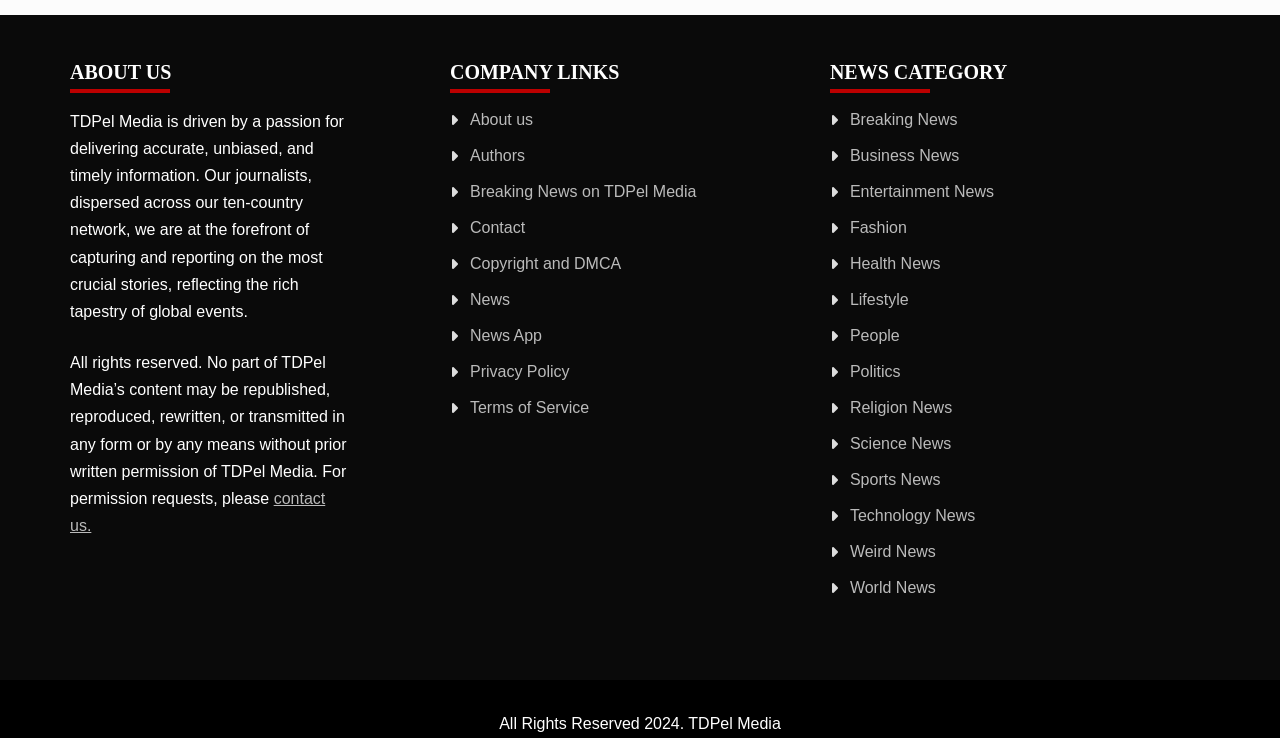What is the purpose of the 'CONTACT US' link?
Examine the image closely and answer the question with as much detail as possible.

The 'CONTACT US' link is mentioned in the 'ABOUT US' section, which states 'For permission requests, please contact us.' This implies that the purpose of the link is to facilitate permission requests.